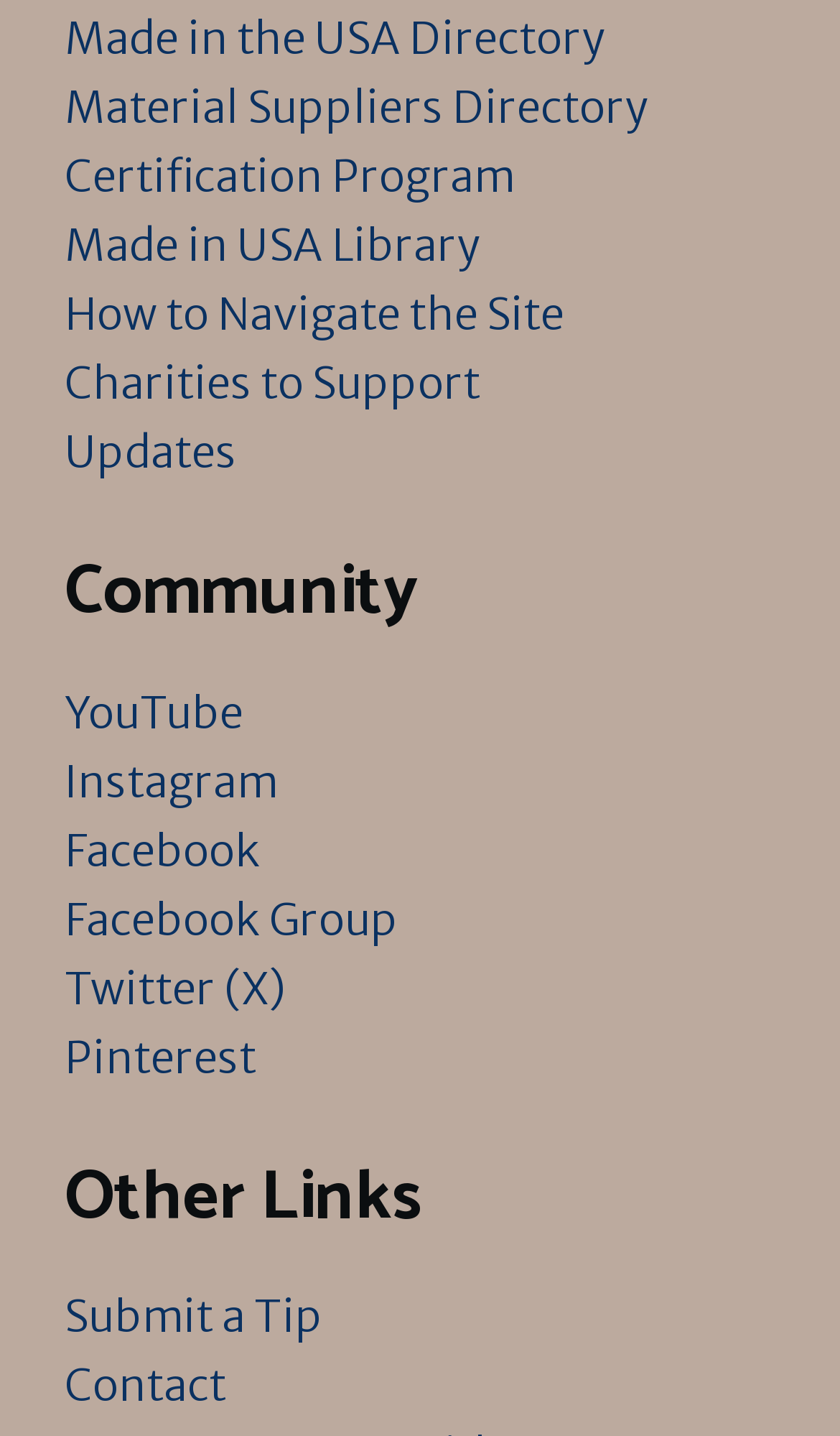Please give a succinct answer to the question in one word or phrase:
What is the last link in the 'Other Links' section?

Contact